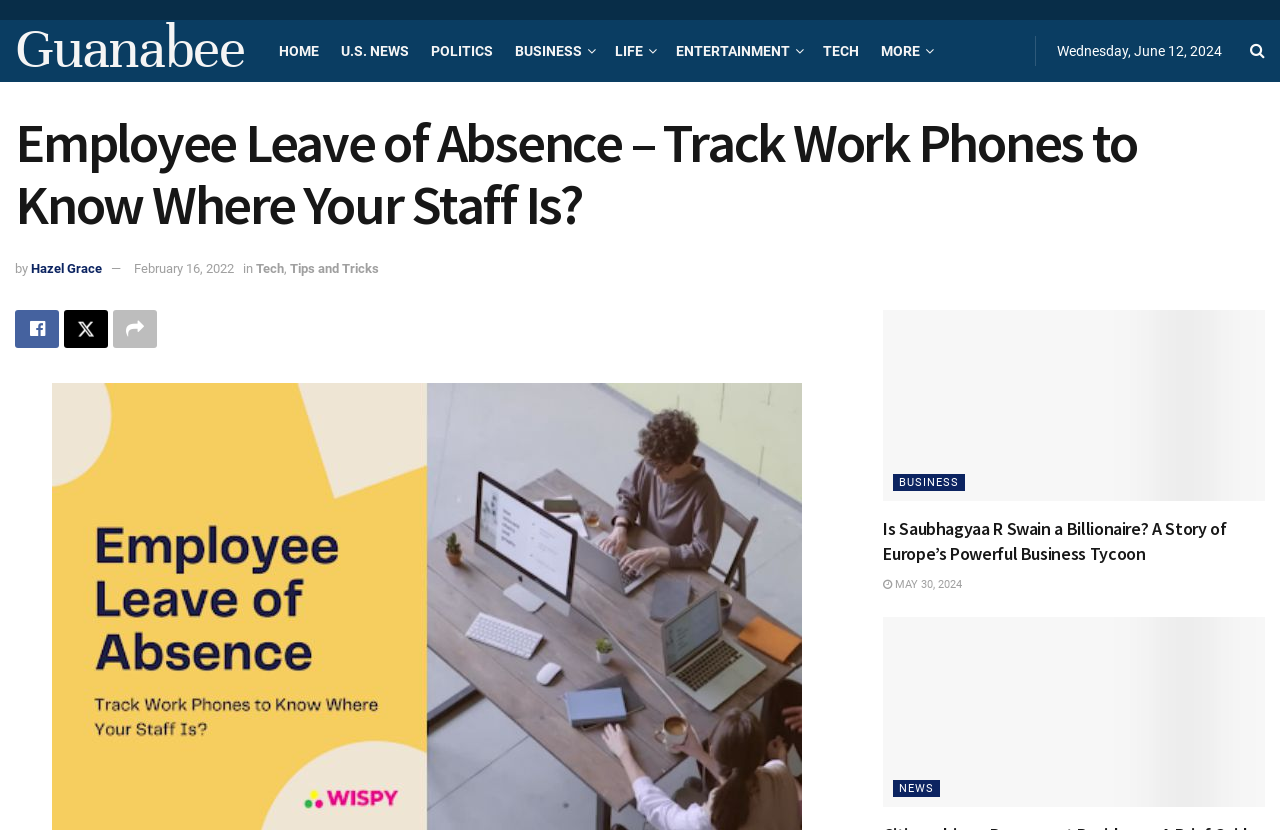Identify the bounding box coordinates for the element that needs to be clicked to fulfill this instruction: "Click on HOME". Provide the coordinates in the format of four float numbers between 0 and 1: [left, top, right, bottom].

[0.218, 0.024, 0.25, 0.099]